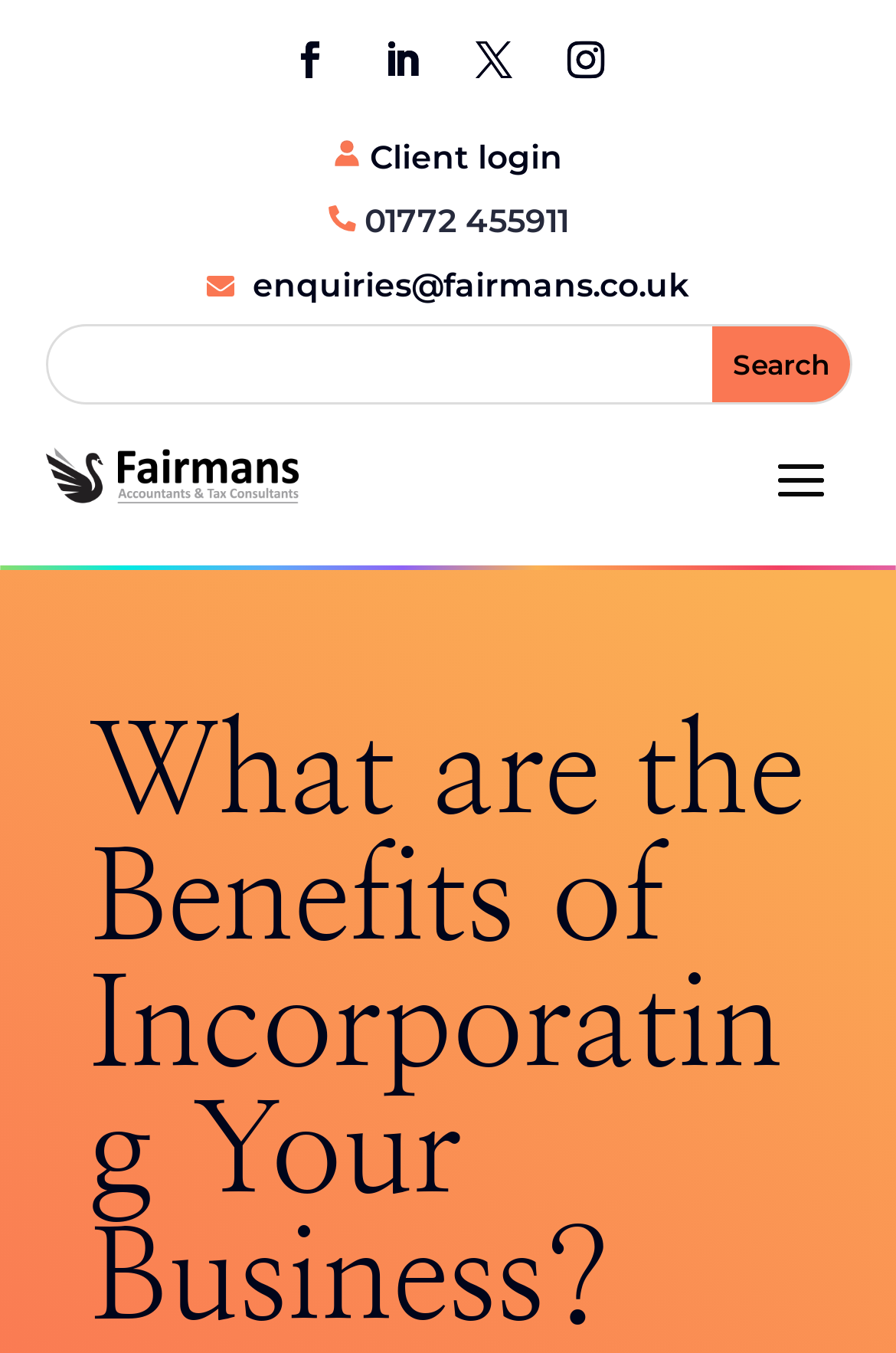Respond with a single word or phrase to the following question: What is the phone number to contact?

01772 455911